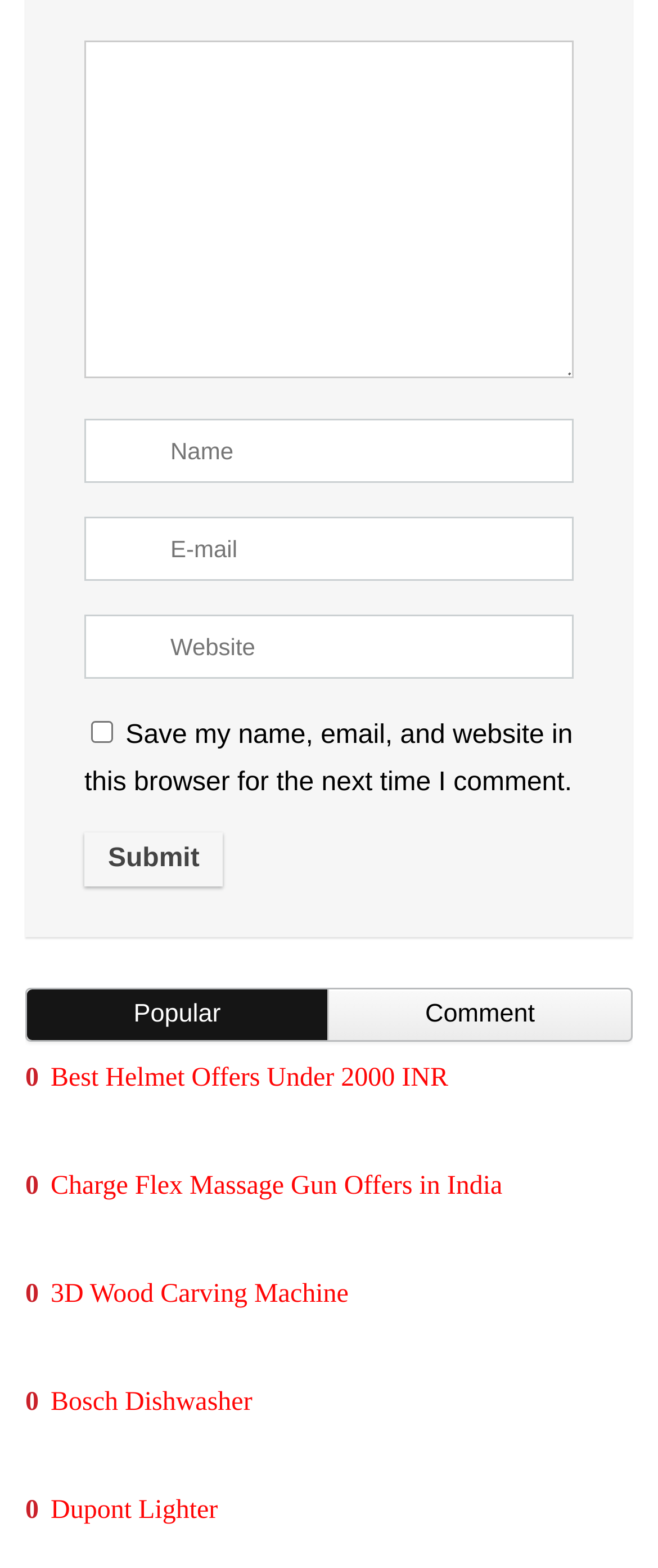Identify the bounding box coordinates of the part that should be clicked to carry out this instruction: "Click the Best Helmet Offers Under 2000 INR link".

[0.077, 0.679, 0.681, 0.697]